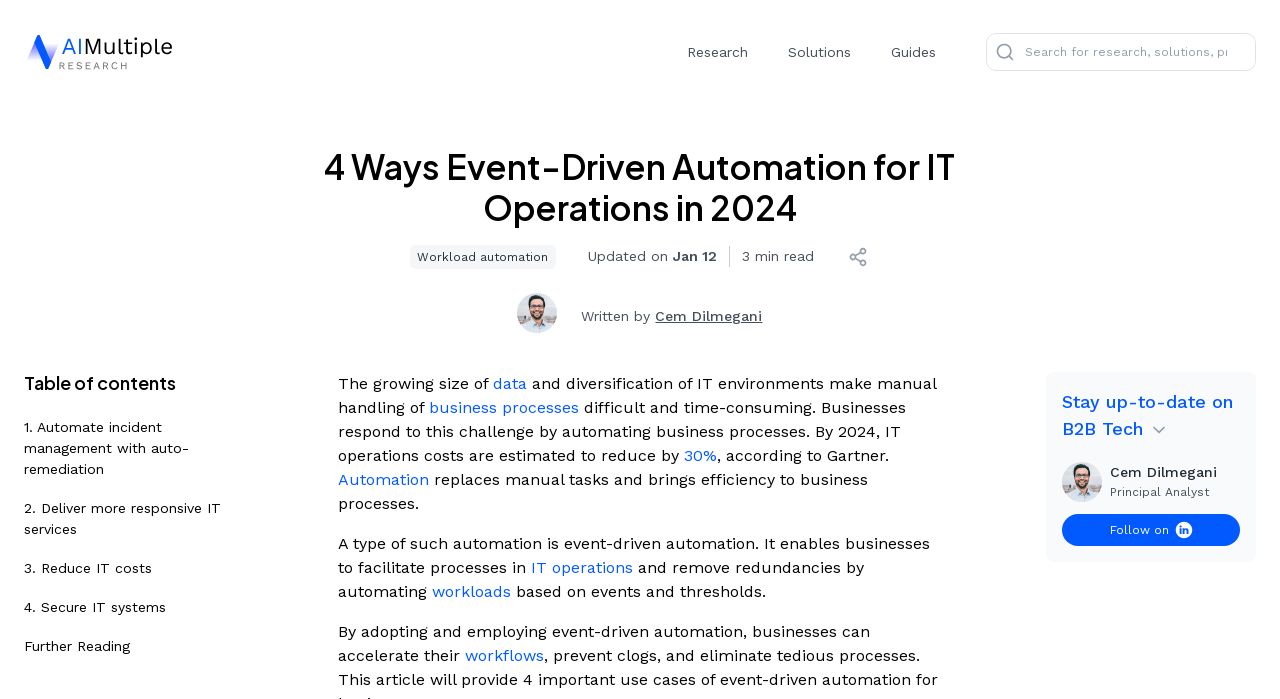What is the purpose of event-driven automation in IT operations?
Using the visual information from the image, give a one-word or short-phrase answer.

Facilitate processes and remove redundancies